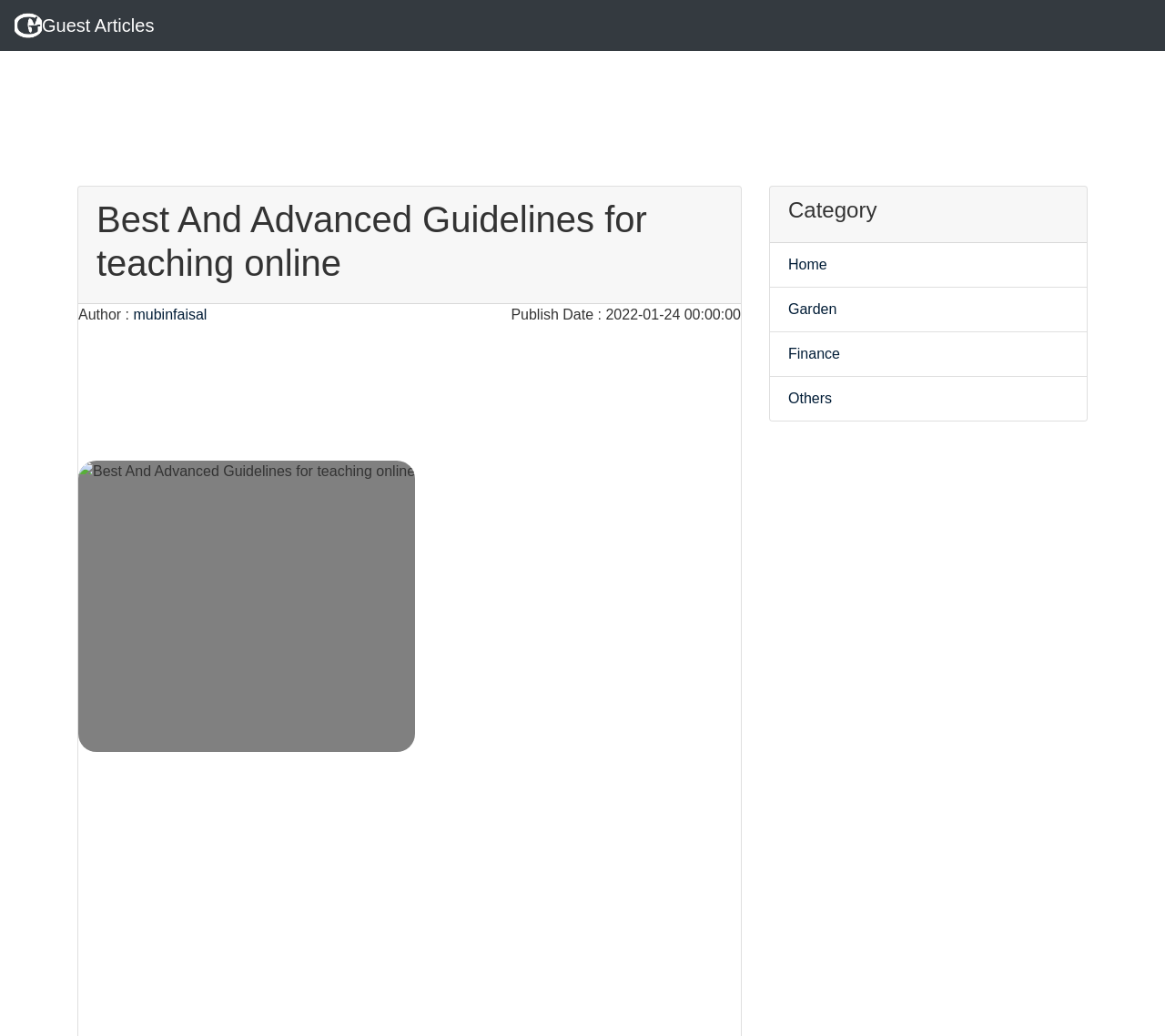What is the topic of the article?
Answer the question with a thorough and detailed explanation.

The topic of the article can be inferred from the main heading, 'Best And Advanced Guidelines for teaching online'. This heading suggests that the article is about teaching online.